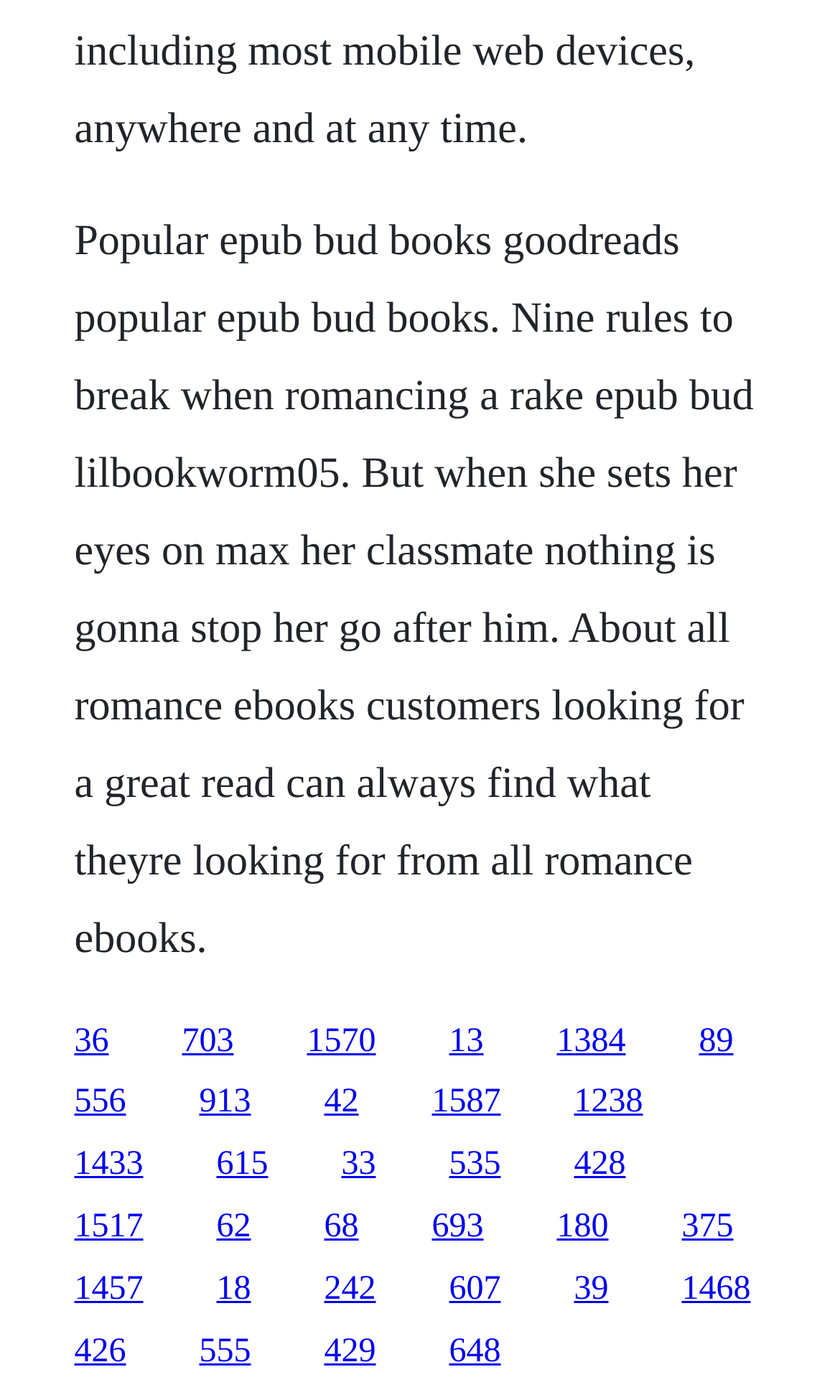Locate the bounding box coordinates of the clickable part needed for the task: "Go to page 36".

[0.088, 0.73, 0.129, 0.756]